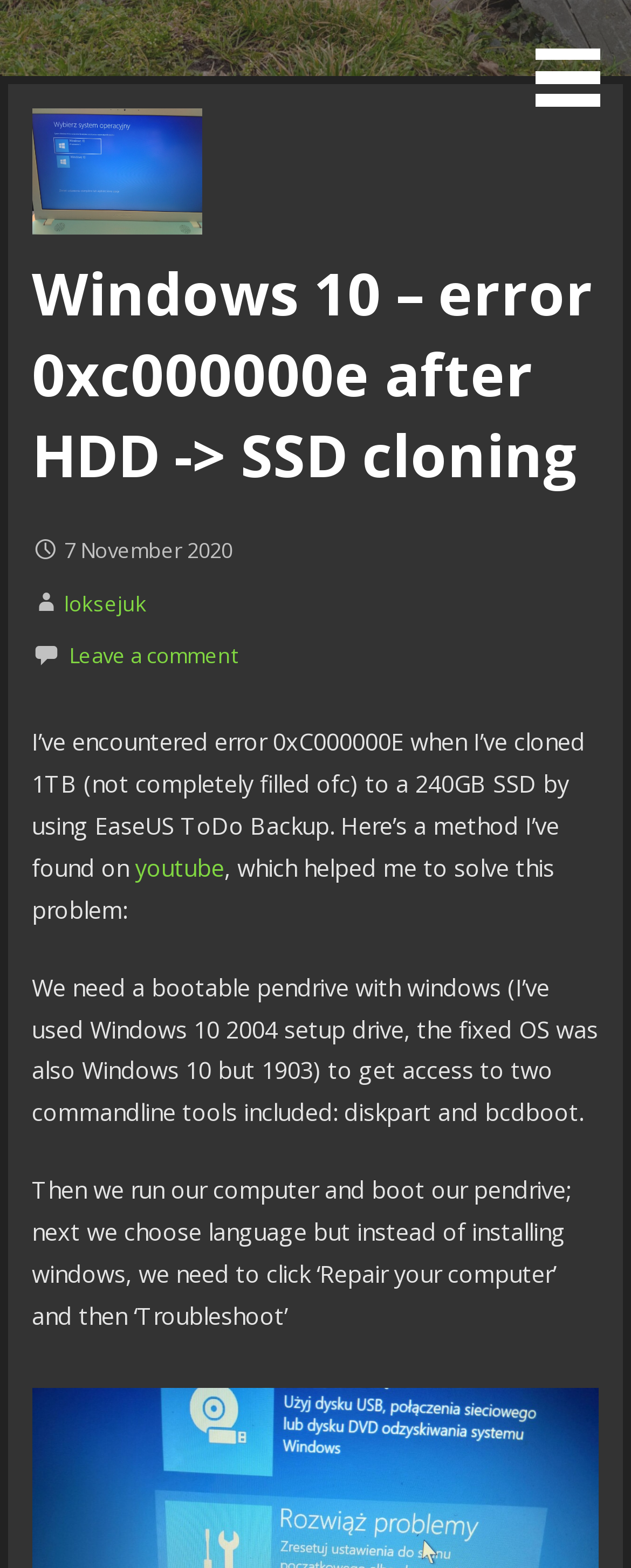Examine the image carefully and respond to the question with a detailed answer: 
What is the date of the blog post?

I found the date of the blog post by looking at the static text element that says '7 November 2020' which is located below the header and above the main content of the blog post.